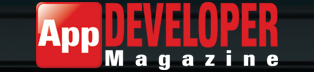What is the font color of 'Magazine'?
Please answer the question with as much detail as possible using the screenshot.

The question inquires about the font color of the text 'Magazine' in the logo. According to the description, the text 'Magazine' appears in a smaller white font below the main title, which implies that the font color of 'Magazine' is white.